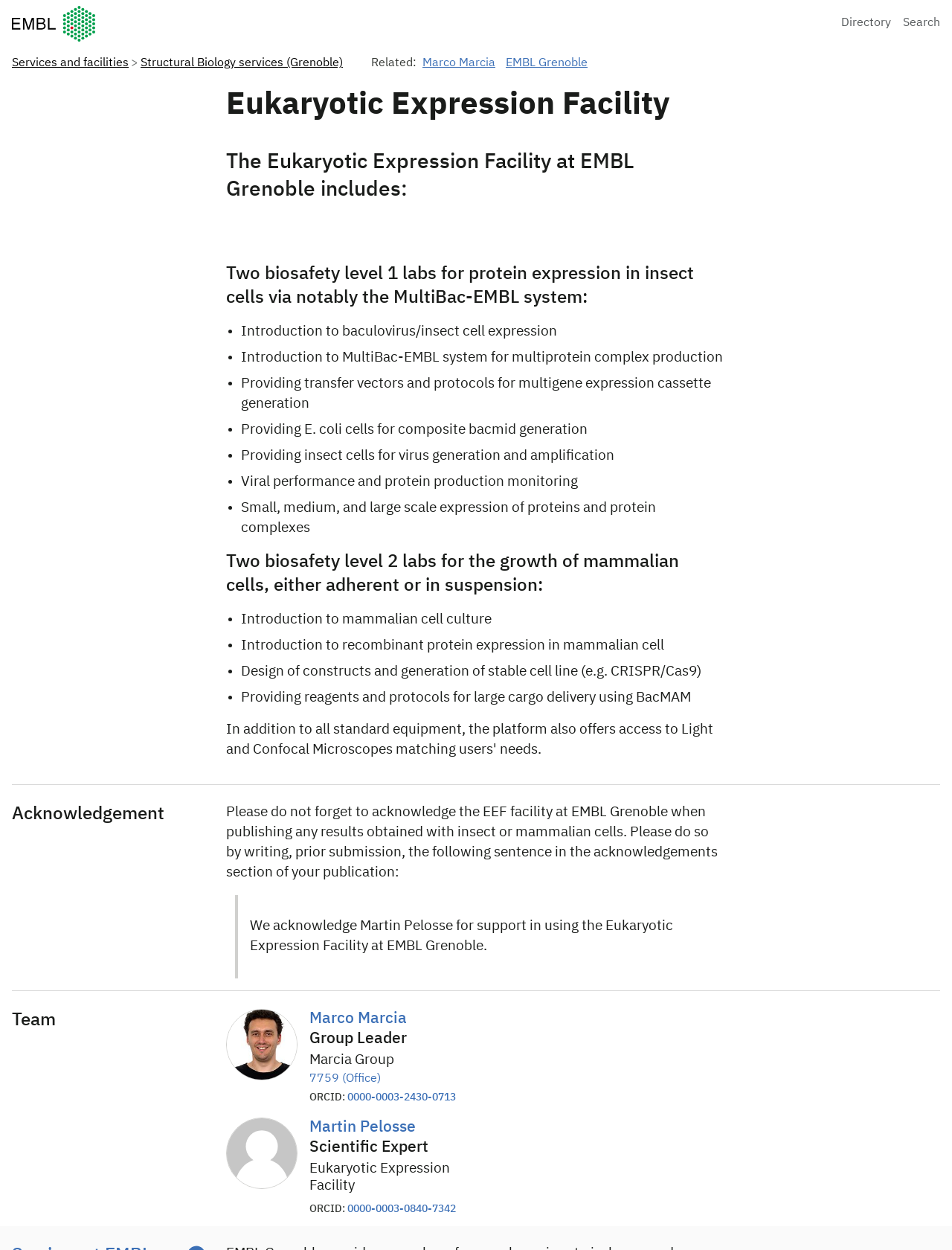How many biosafety level 1 labs are there?
Offer a detailed and full explanation in response to the question.

According to the webpage, under the heading 'Eukaryotic Expression Facility', it is mentioned that 'The Eukaryotic Expression Facility at EMBL Grenoble includes: ... Two biosafety level 1 labs for protein expression in insect cells via notably the MultiBac-EMBL system:'